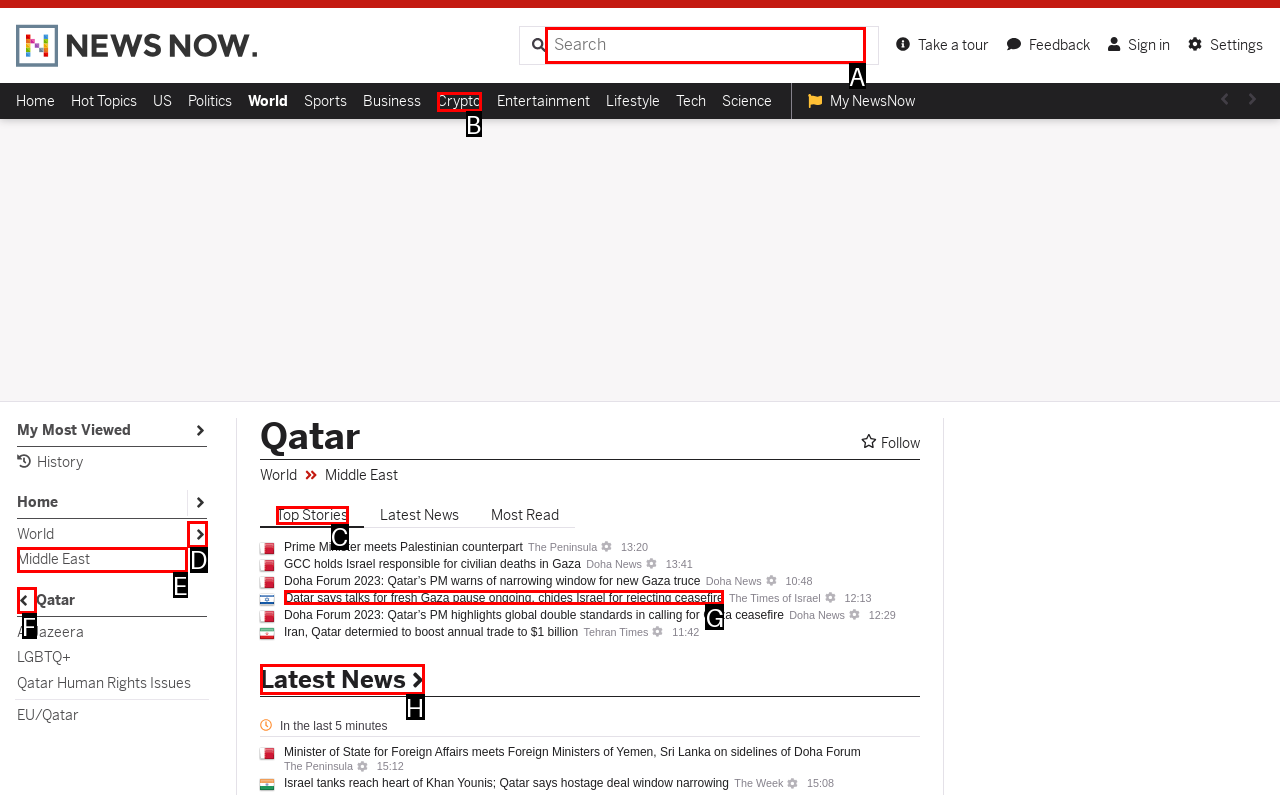From the given choices, which option should you click to complete this task: Search for news? Answer with the letter of the correct option.

A